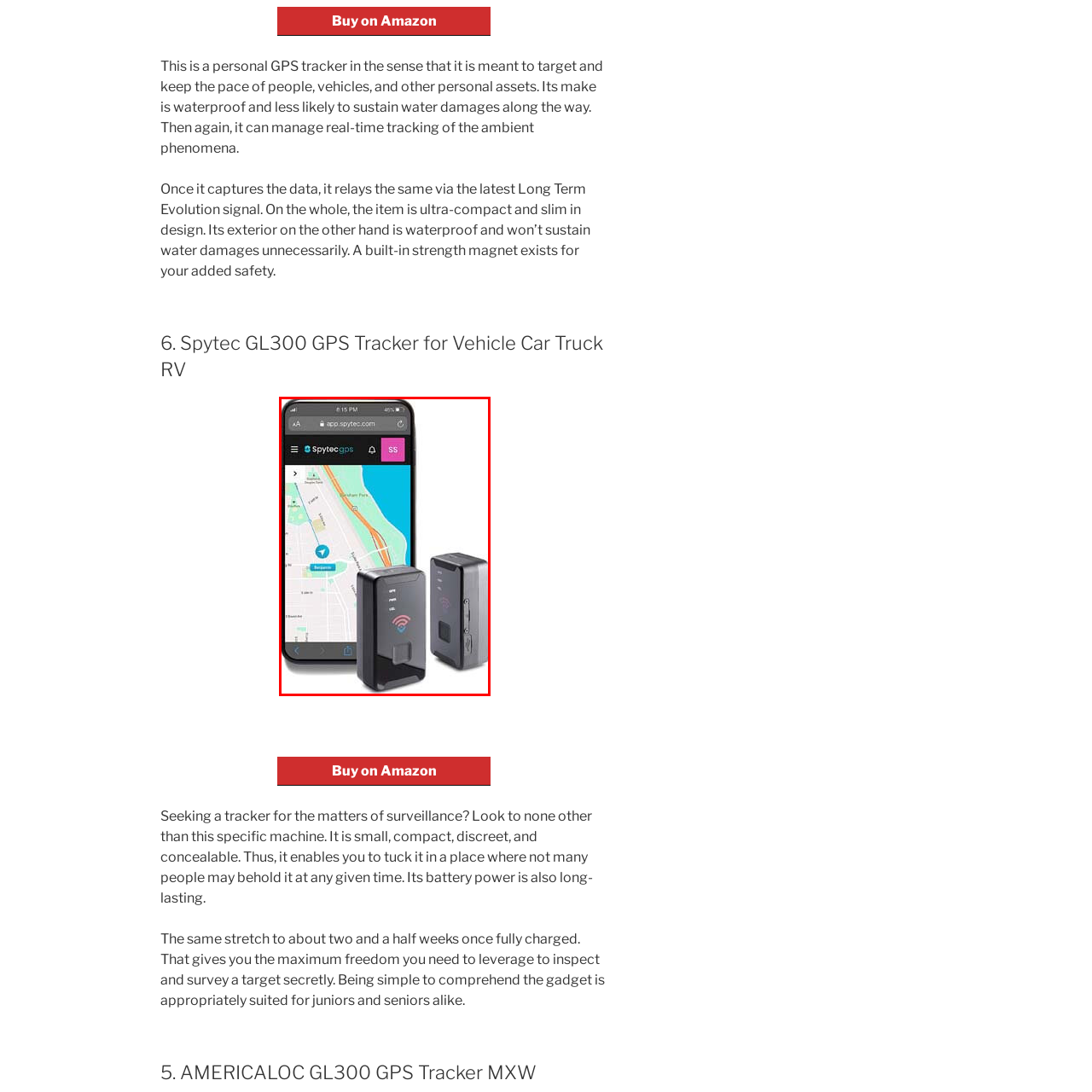View the part of the image marked by the red boundary and provide a one-word or short phrase answer to this question: 
Is the tracker waterproof?

Yes